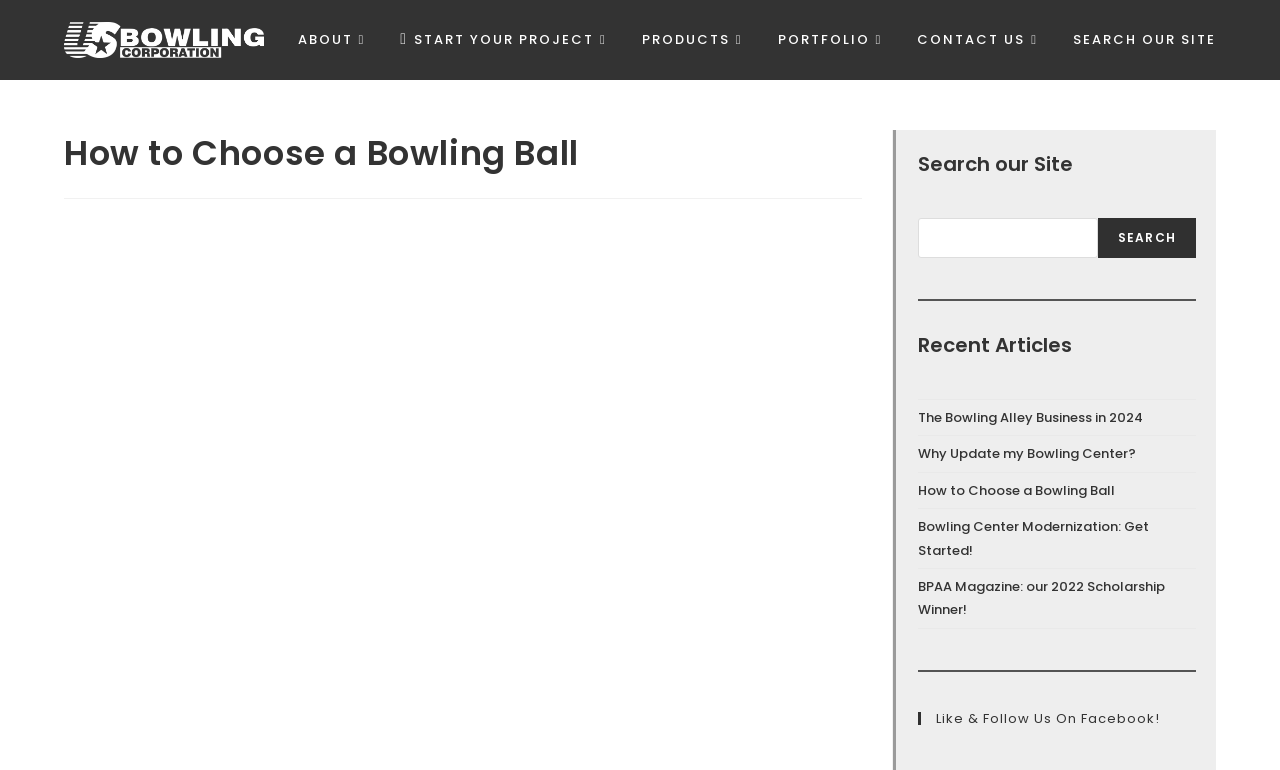Specify the bounding box coordinates of the area to click in order to execute this command: 'Read the article about How to Choose a Bowling Ball'. The coordinates should consist of four float numbers ranging from 0 to 1, and should be formatted as [left, top, right, bottom].

[0.718, 0.624, 0.871, 0.649]